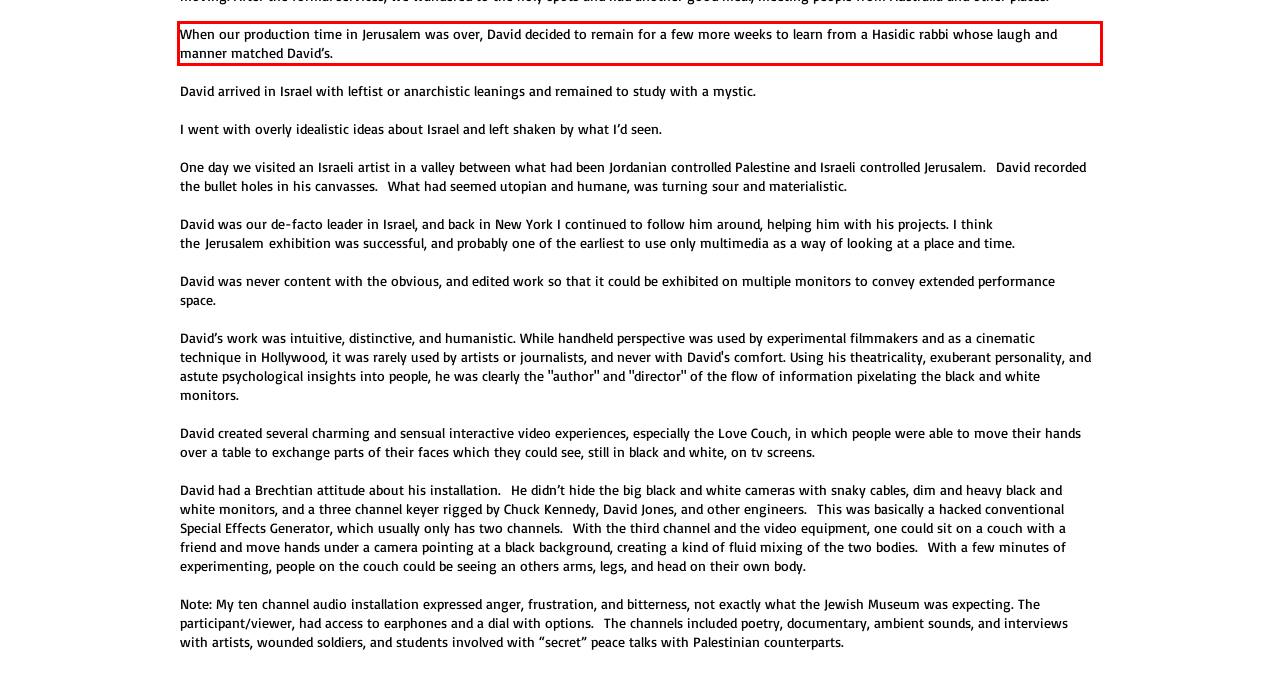Given a screenshot of a webpage with a red bounding box, extract the text content from the UI element inside the red bounding box.

When our production time in Jerusalem was over, David decided to remain for a few more weeks to learn from a Hasidic rabbi whose laugh and manner matched David’s.